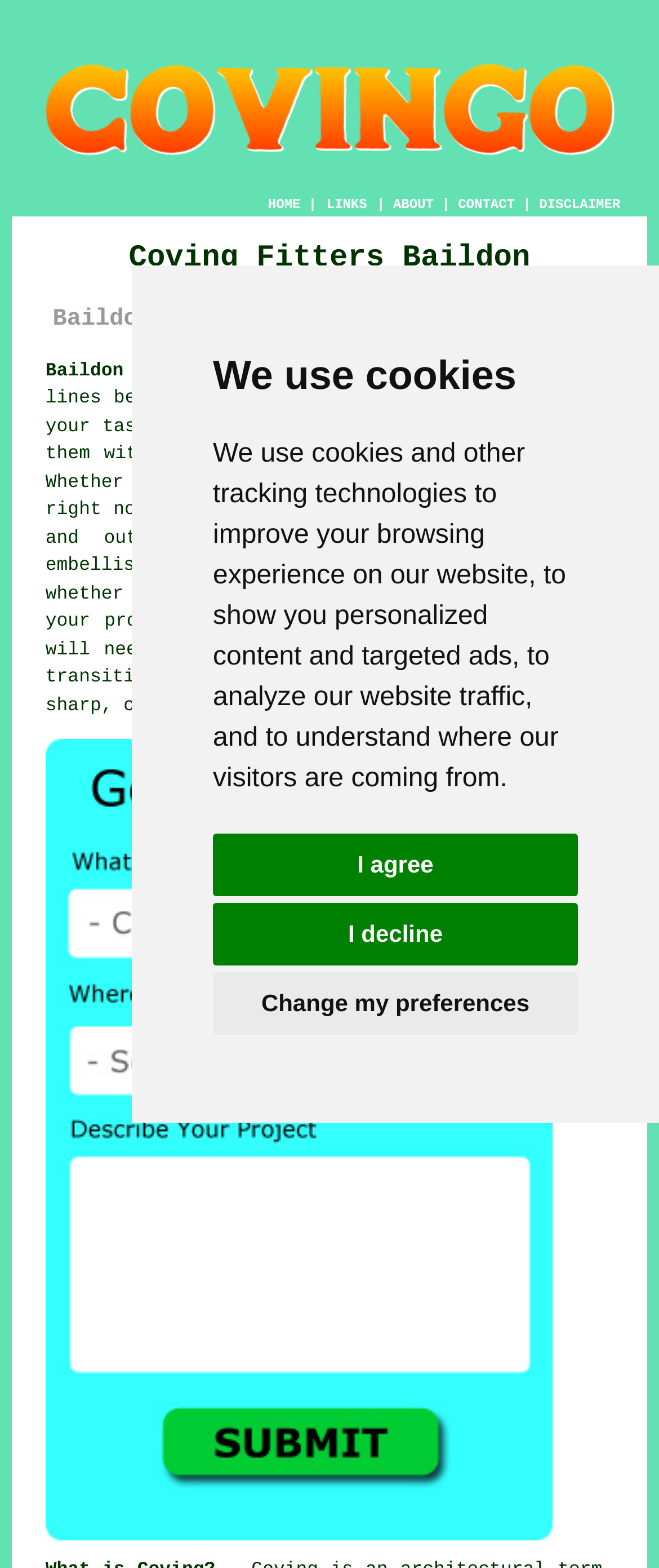Determine the bounding box coordinates of the element that should be clicked to execute the following command: "Click the coving and ornate mouldings link".

[0.445, 0.284, 0.914, 0.297]